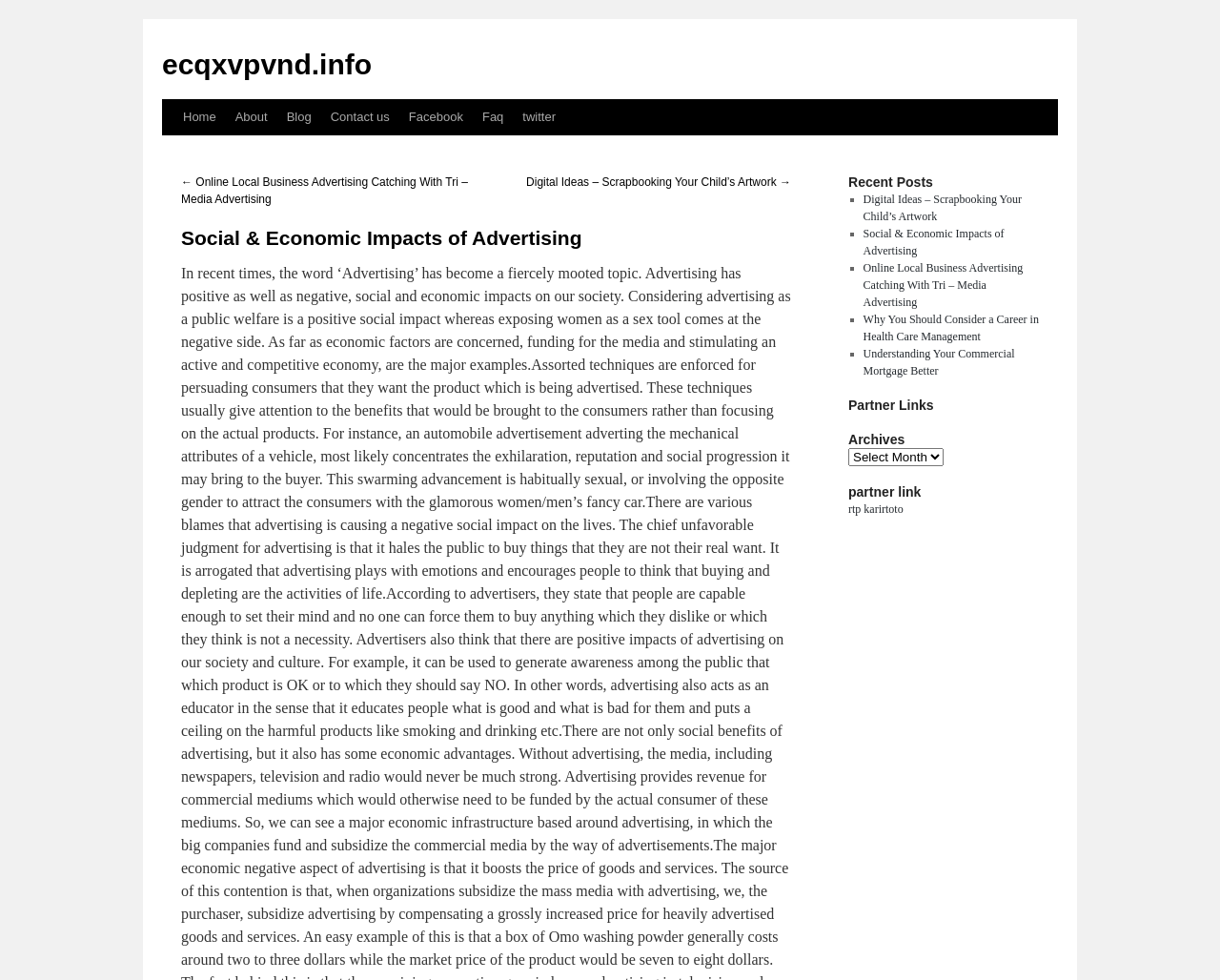Reply to the question with a single word or phrase:
How many recent posts are listed?

5